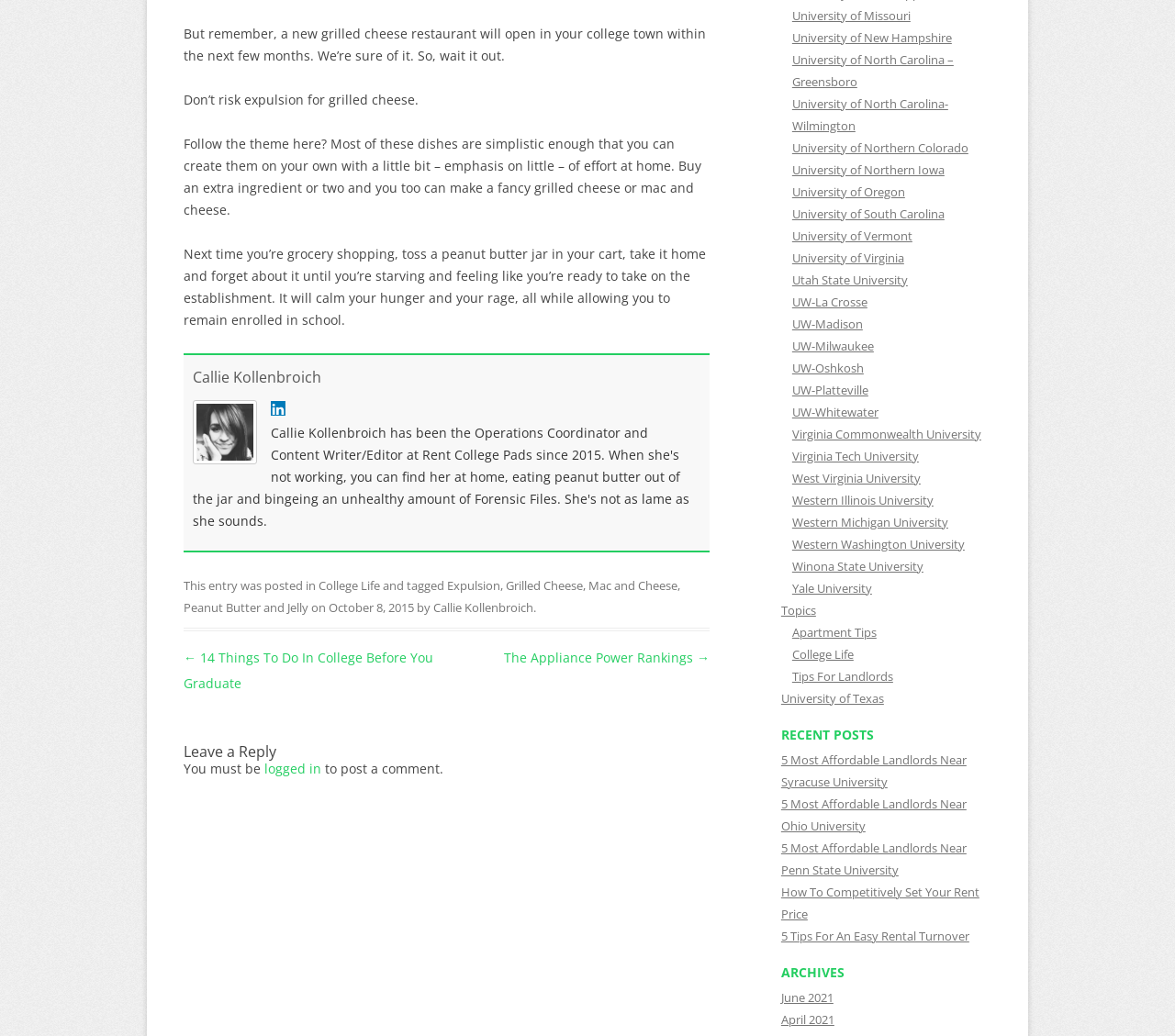What is the date of this post?
Give a thorough and detailed response to the question.

I found the date by looking at the footer section where it says 'on October 8, 2015'. This indicates that the date of this post is October 8, 2015.